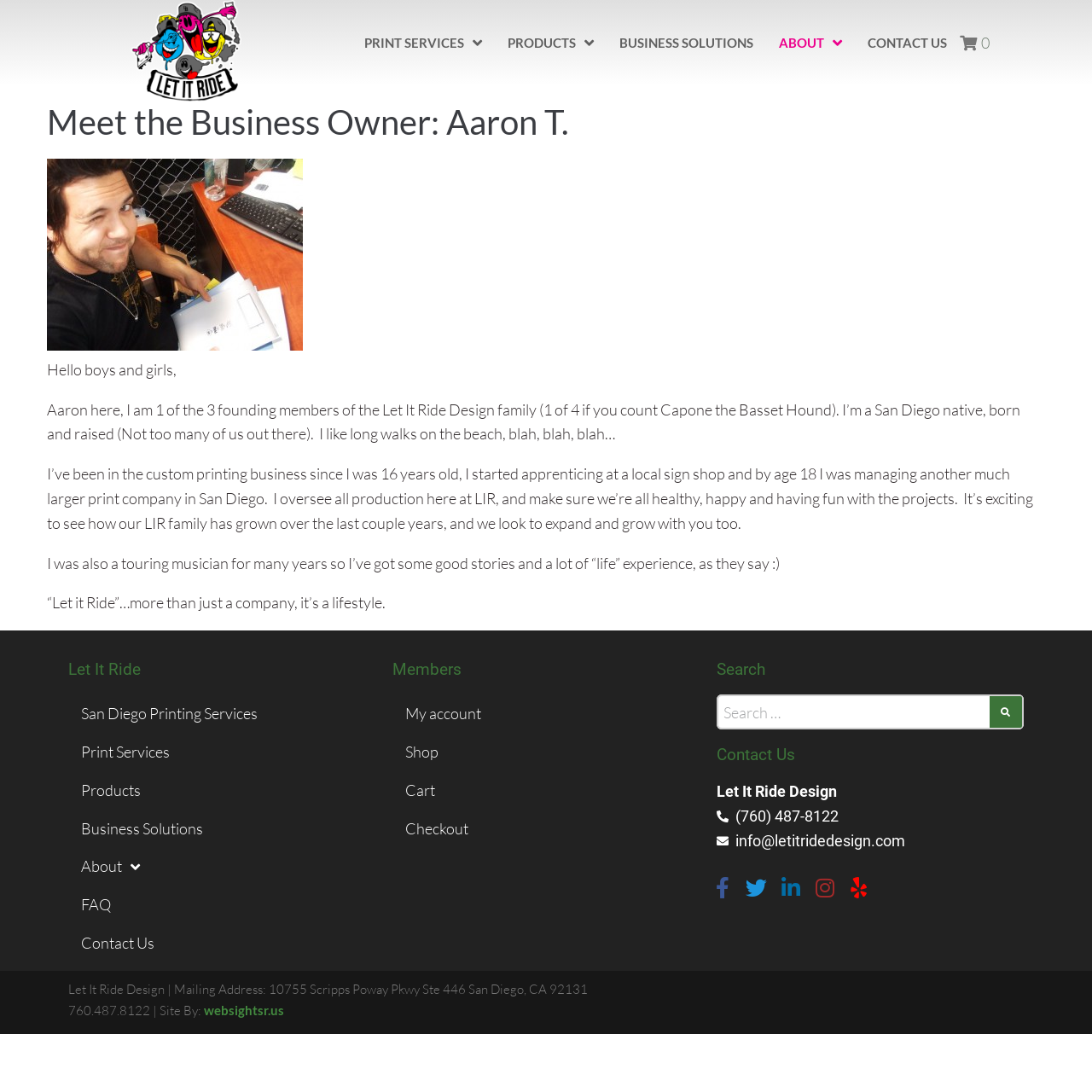What social media platforms does the company have?
Answer the question in as much detail as possible.

The social media links are mentioned at the bottom of the webpage, with icons representing each platform.